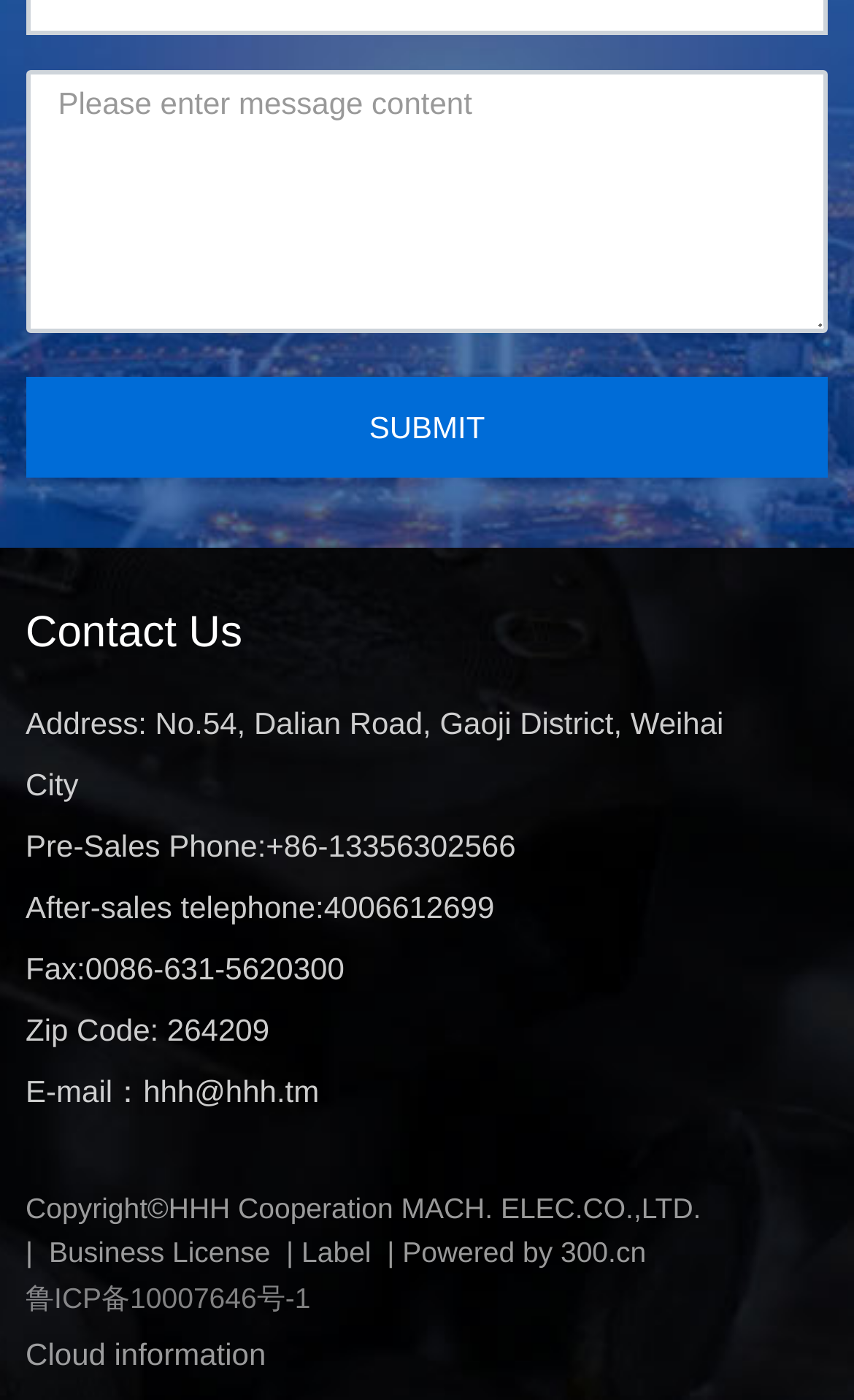Identify the bounding box coordinates of the section to be clicked to complete the task described by the following instruction: "Click SUBMIT". The coordinates should be four float numbers between 0 and 1, formatted as [left, top, right, bottom].

[0.03, 0.269, 0.97, 0.341]